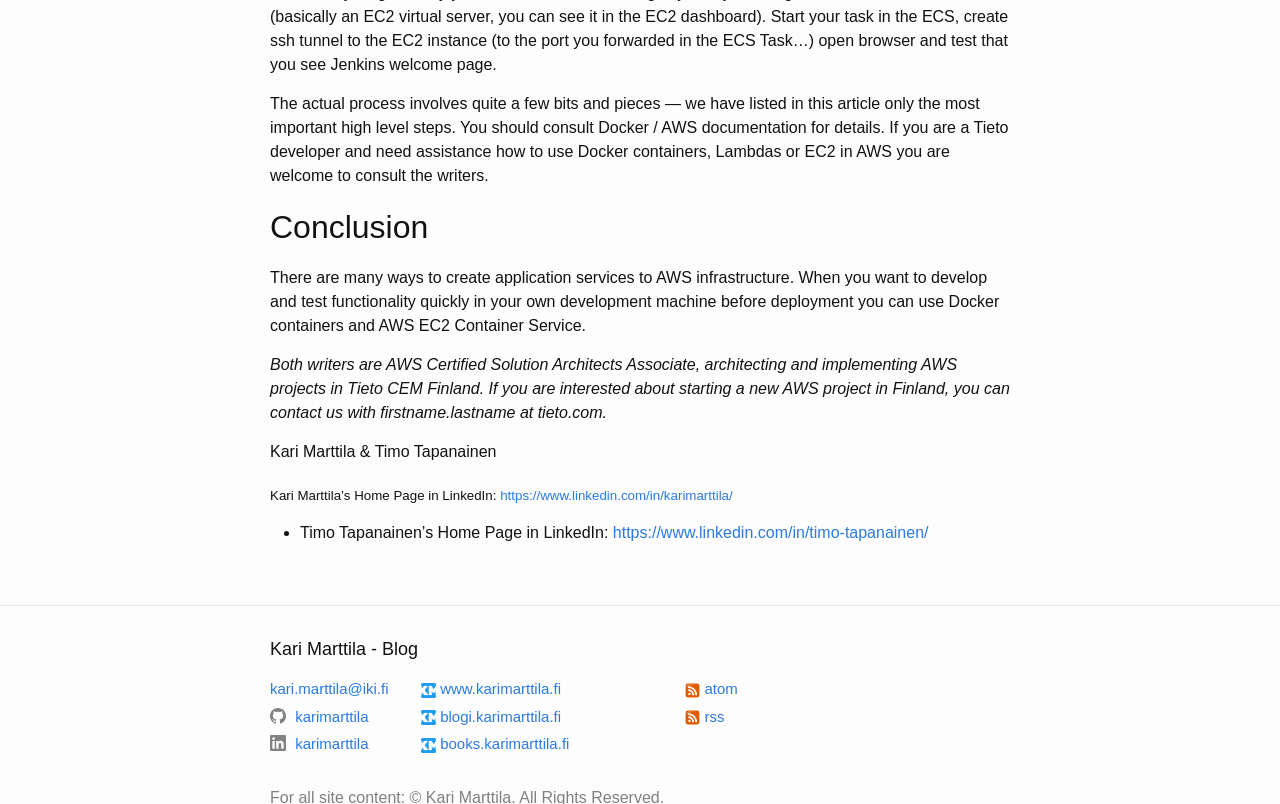What is the company mentioned in the article?
Please respond to the question with as much detail as possible.

The company Tieto is mentioned in the article, specifically in the context of the authors being Tieto developers and providing assistance to other Tieto developers in using Docker containers and AWS infrastructure.